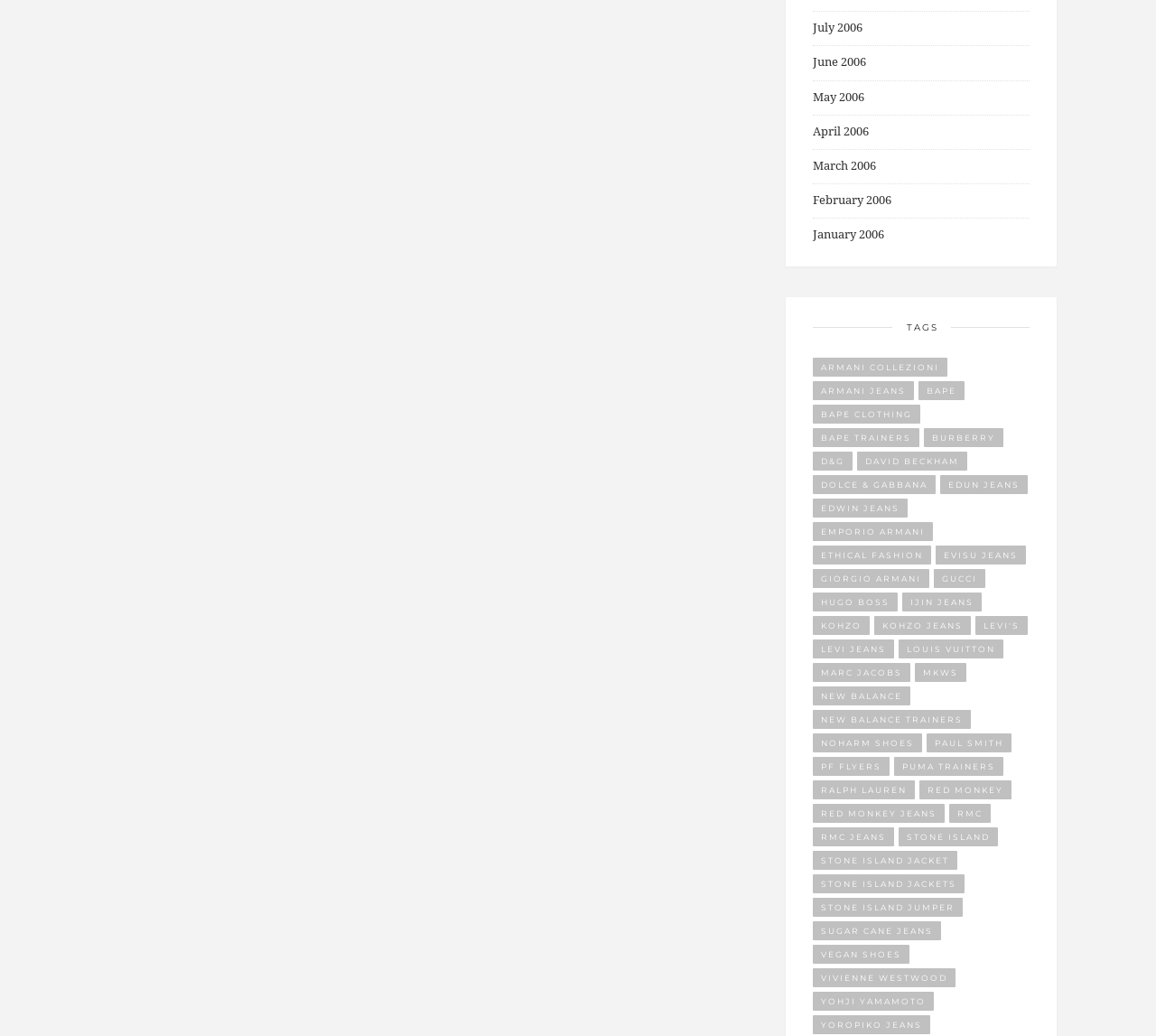Provide the bounding box coordinates of the UI element this sentence describes: "Add to cart".

None